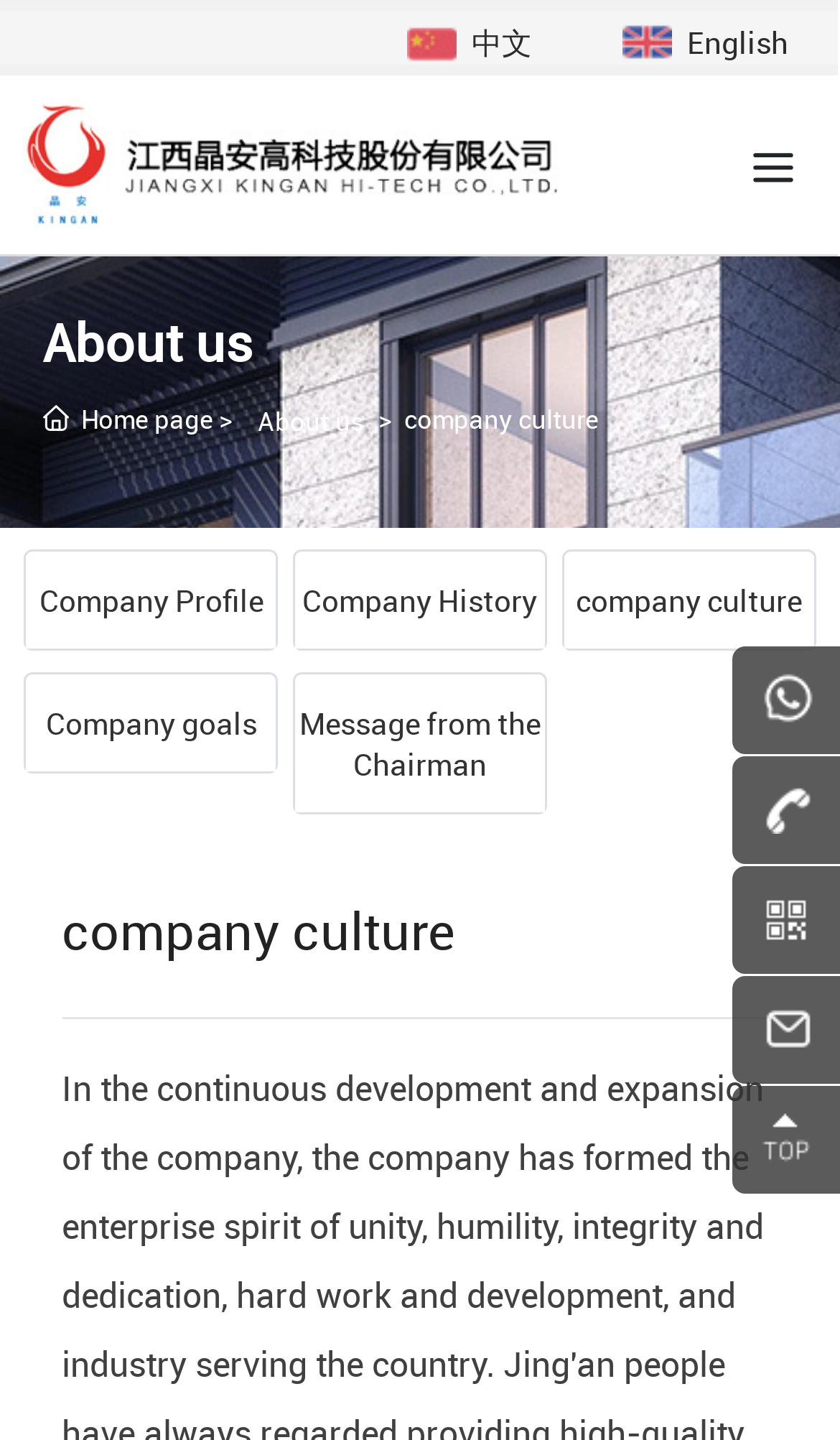Could you find the bounding box coordinates of the clickable area to complete this instruction: "Read the message from the Chairman"?

[0.356, 0.487, 0.644, 0.544]